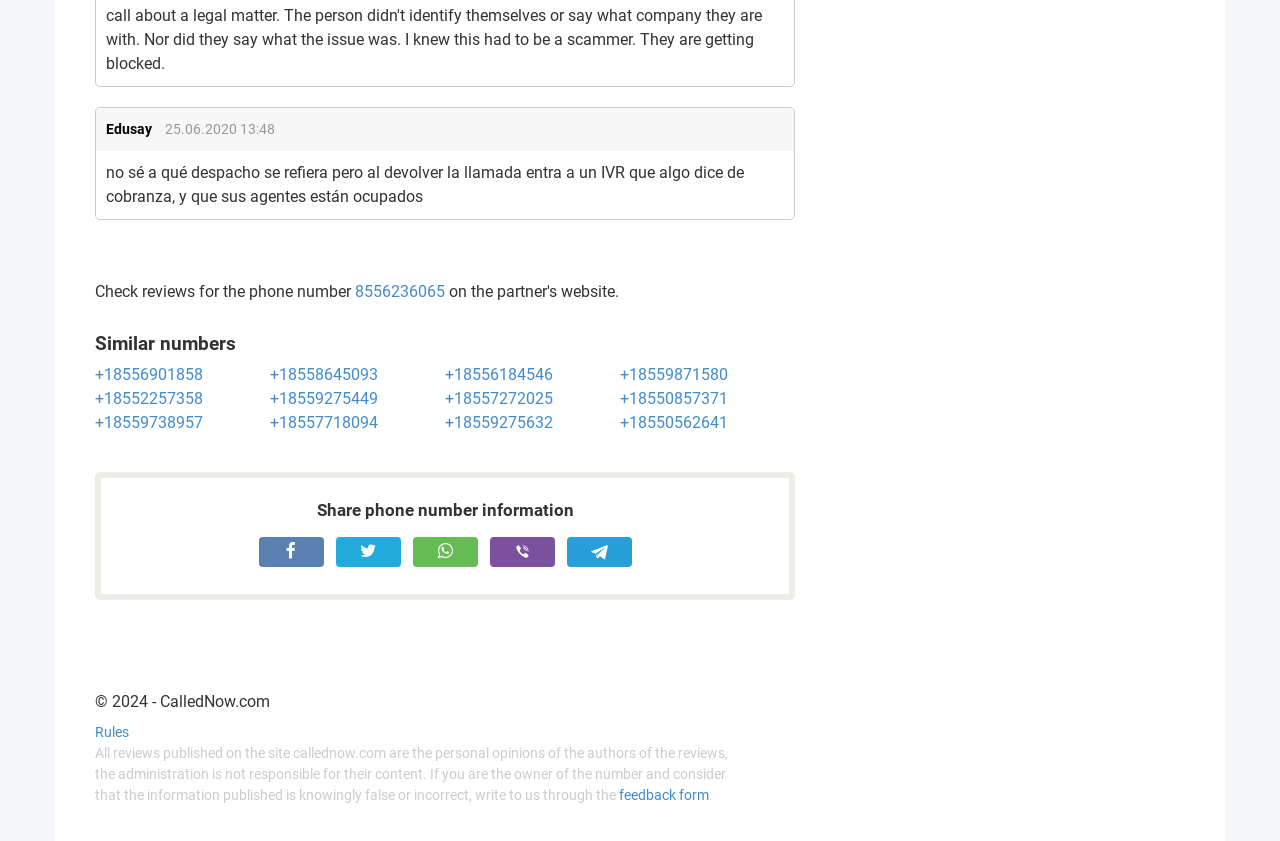What is the purpose of the 'feedback form' link?
Provide a detailed answer to the question using information from the image.

The 'feedback form' link is likely provided for users to submit feedback or corrections to the website, possibly regarding the reviews or information published on the site.